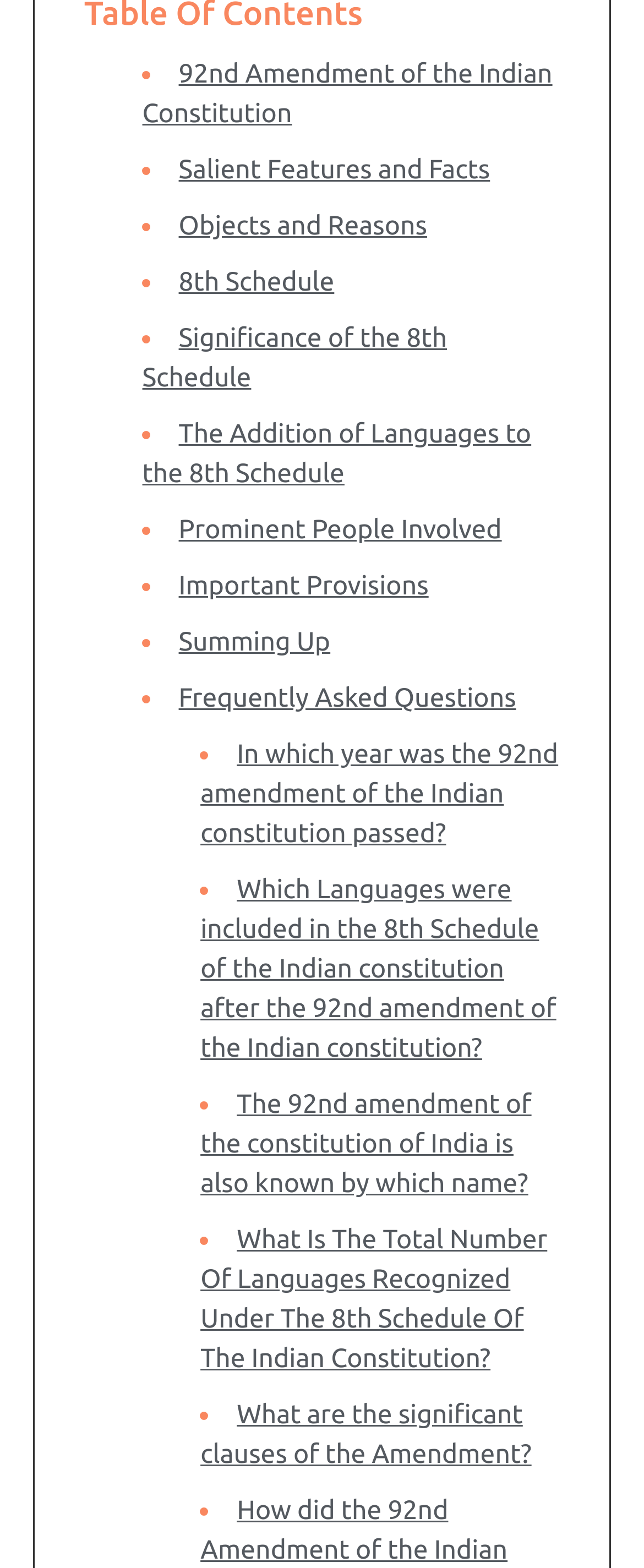Using the provided element description: "Salient Features and Facts", determine the bounding box coordinates of the corresponding UI element in the screenshot.

[0.277, 0.099, 0.761, 0.118]